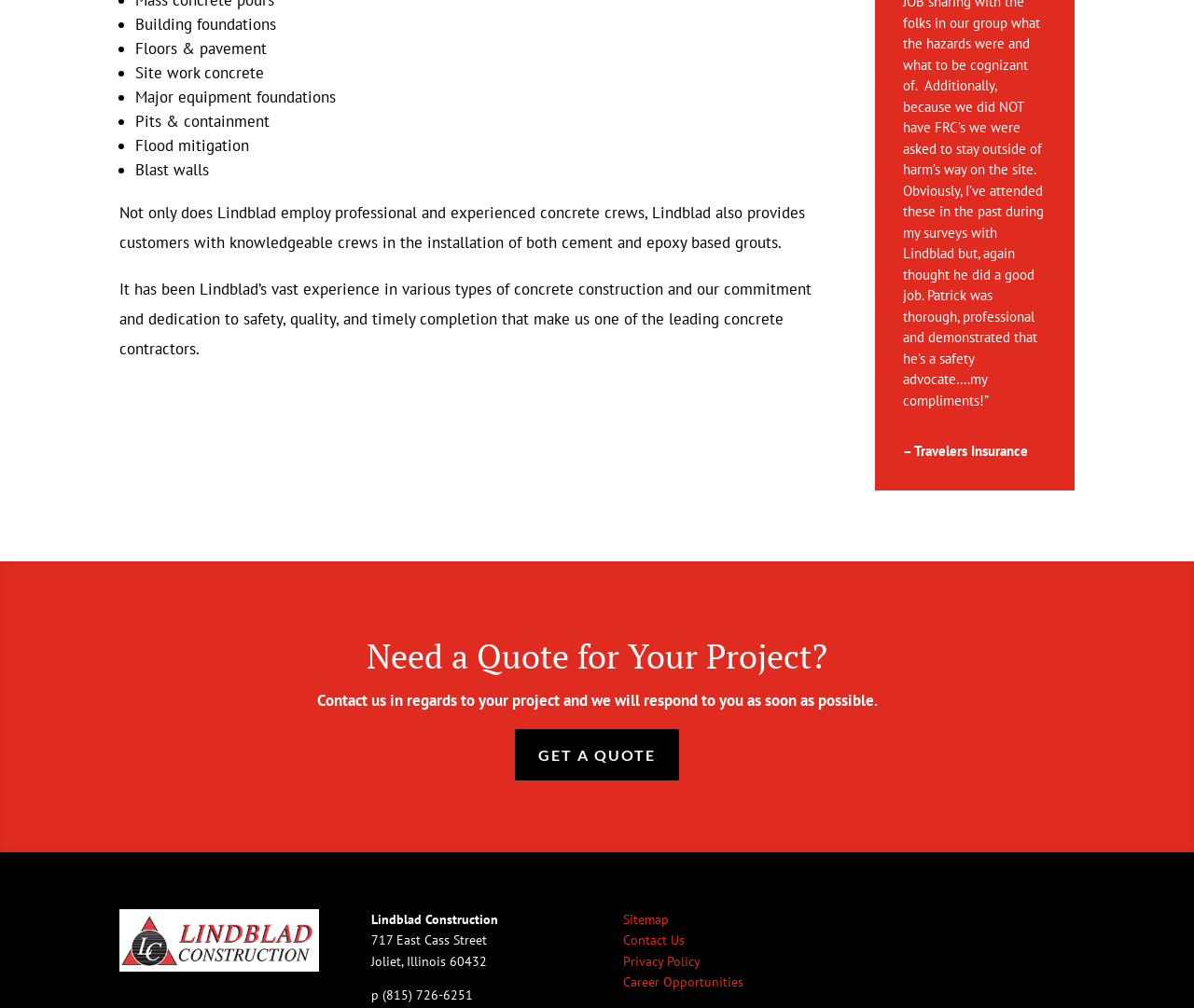What is the address of the company?
Please provide a single word or phrase in response based on the screenshot.

717 East Cass Street, Joliet, Illinois 60432